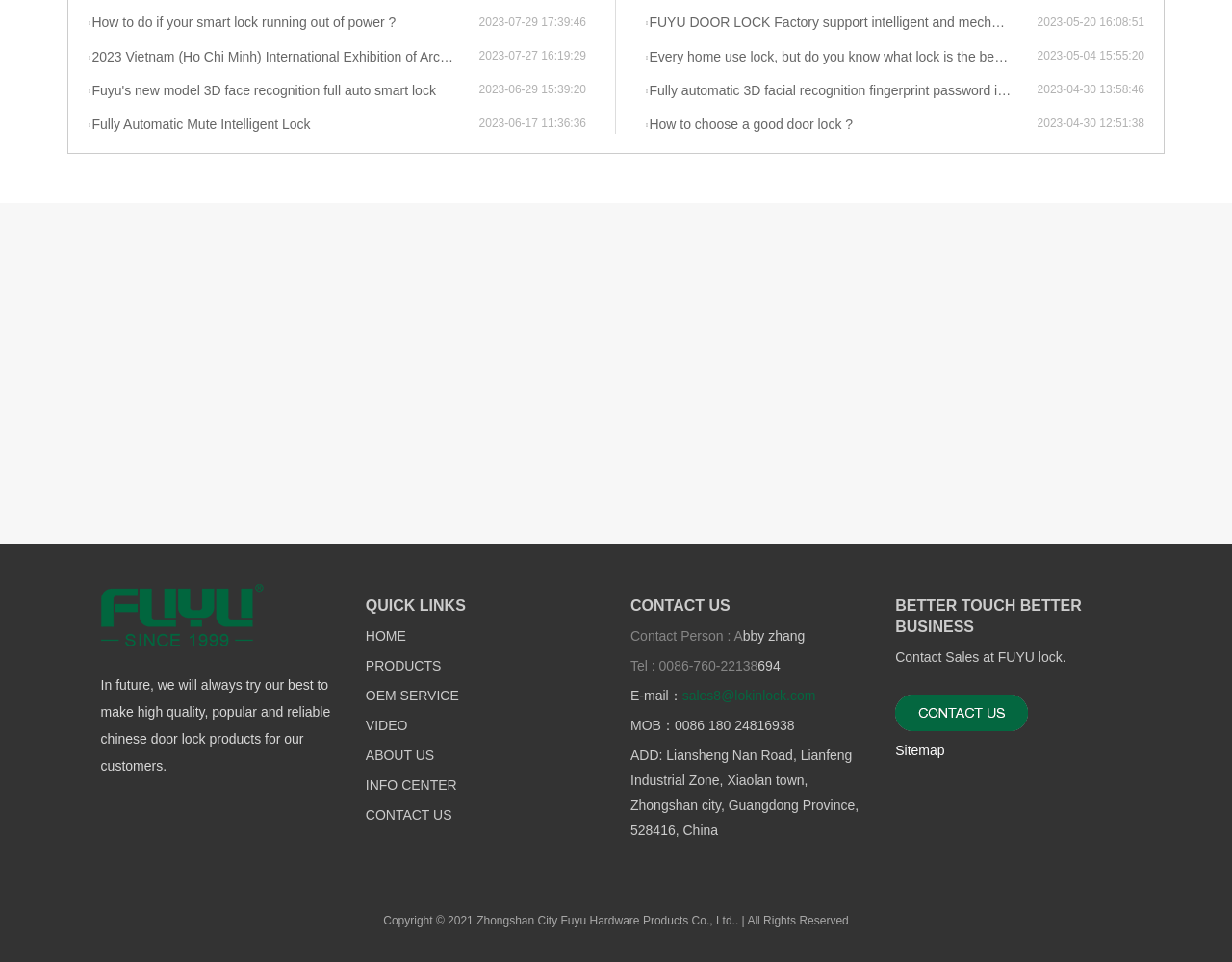Please find and report the bounding box coordinates of the element to click in order to perform the following action: "Contact the sales person via email". The coordinates should be expressed as four float numbers between 0 and 1, in the format [left, top, right, bottom].

[0.554, 0.715, 0.662, 0.731]